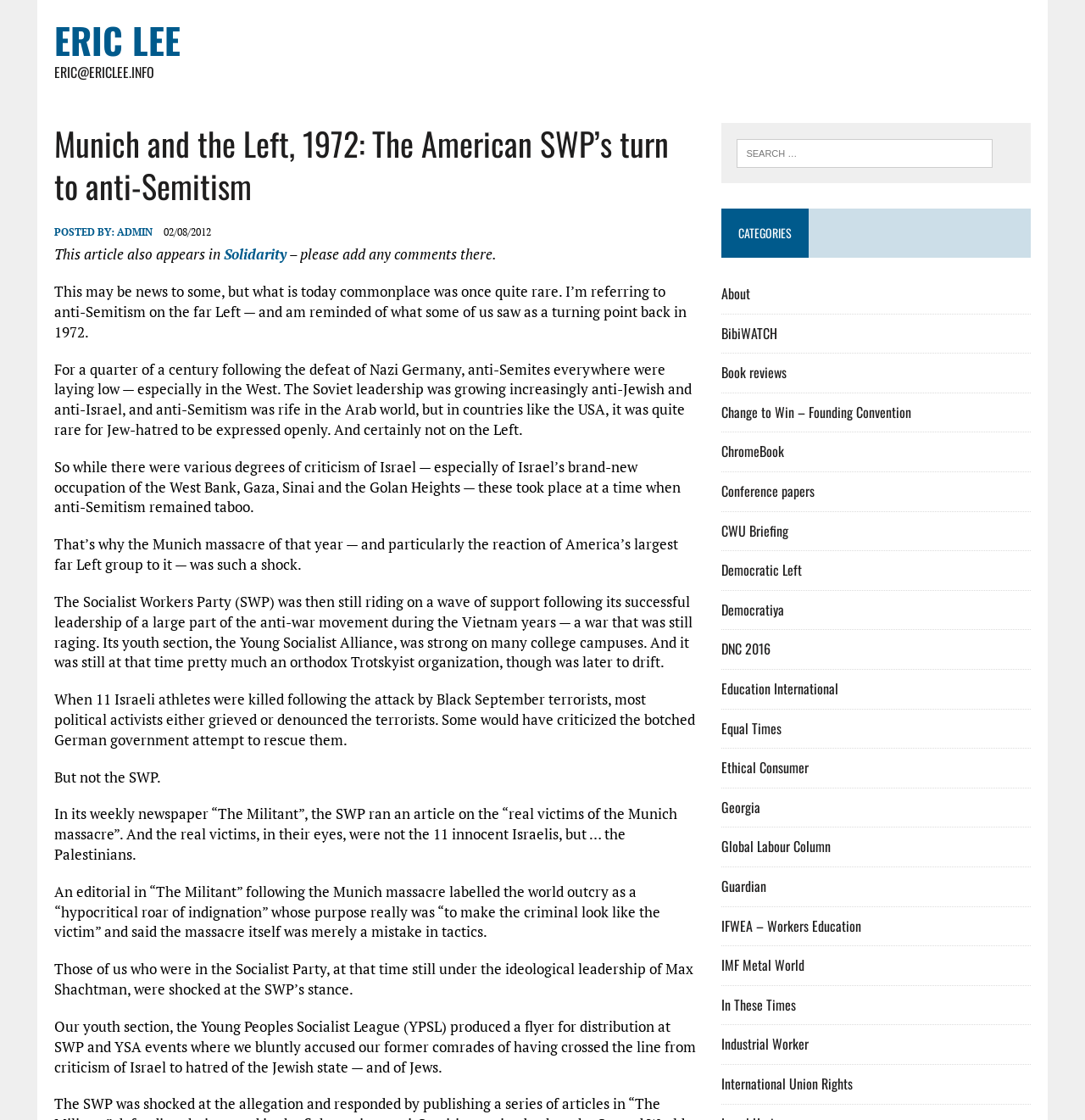Locate the bounding box coordinates of the element you need to click to accomplish the task described by this instruction: "Go to ABOUT US".

None